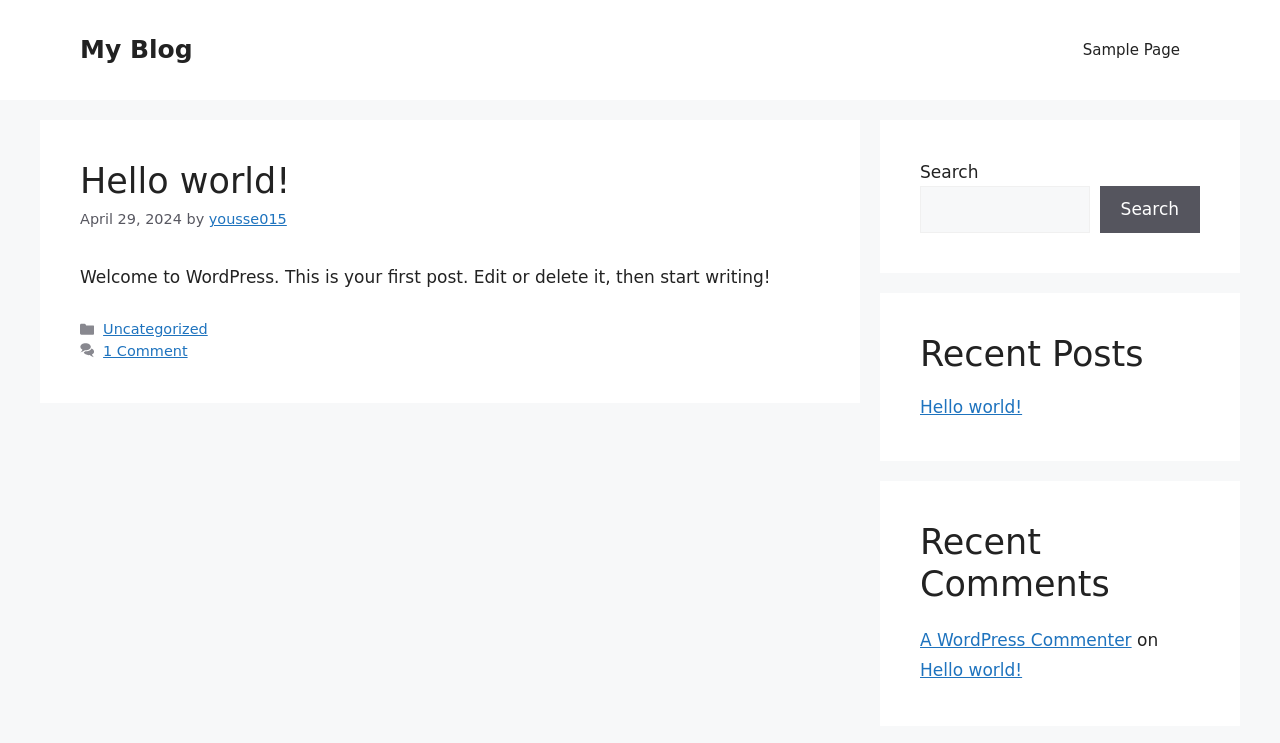Please identify the bounding box coordinates of the element's region that needs to be clicked to fulfill the following instruction: "View recent comments". The bounding box coordinates should consist of four float numbers between 0 and 1, i.e., [left, top, right, bottom].

[0.719, 0.701, 0.938, 0.814]